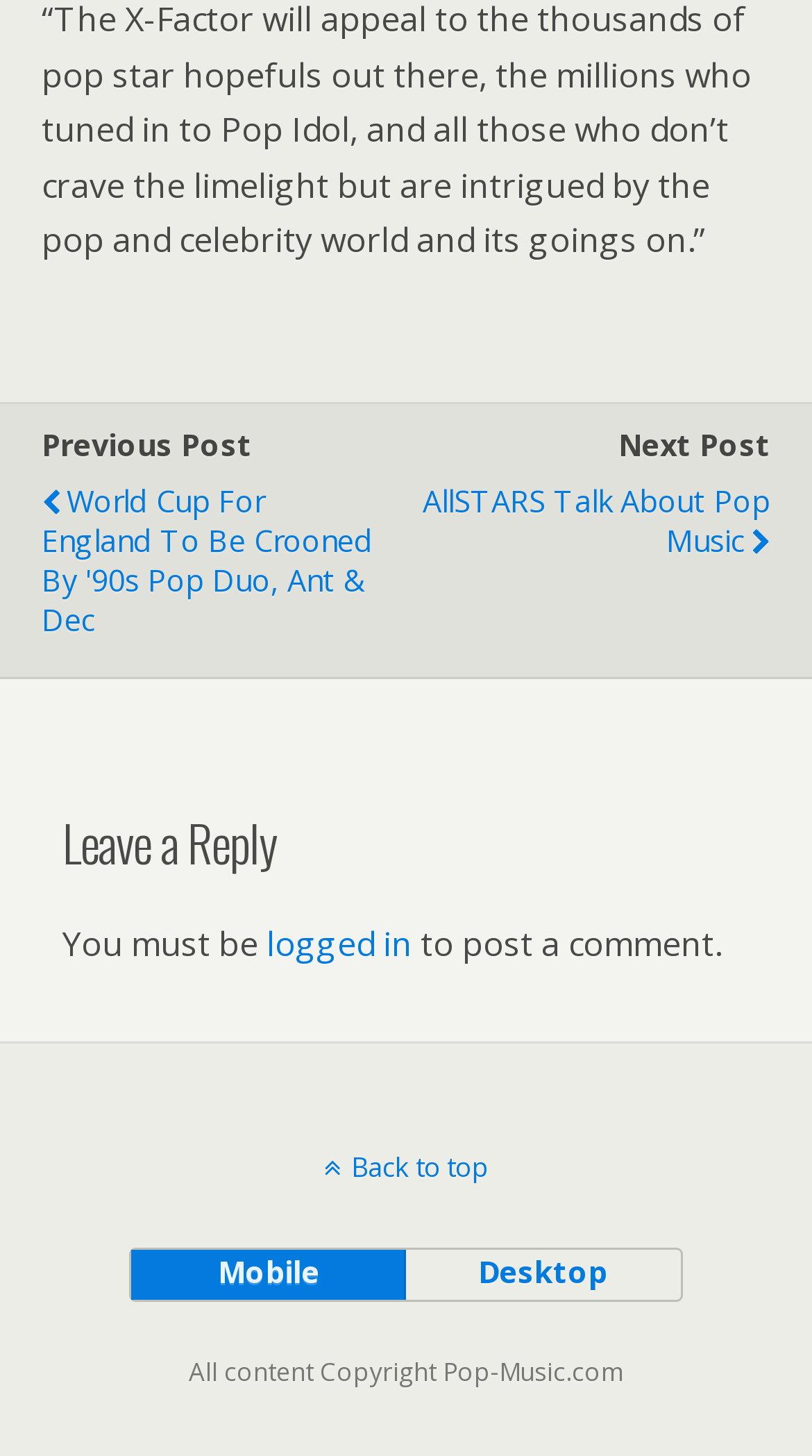Answer the question with a single word or phrase: 
What are the two layout options available?

Mobile and Desktop